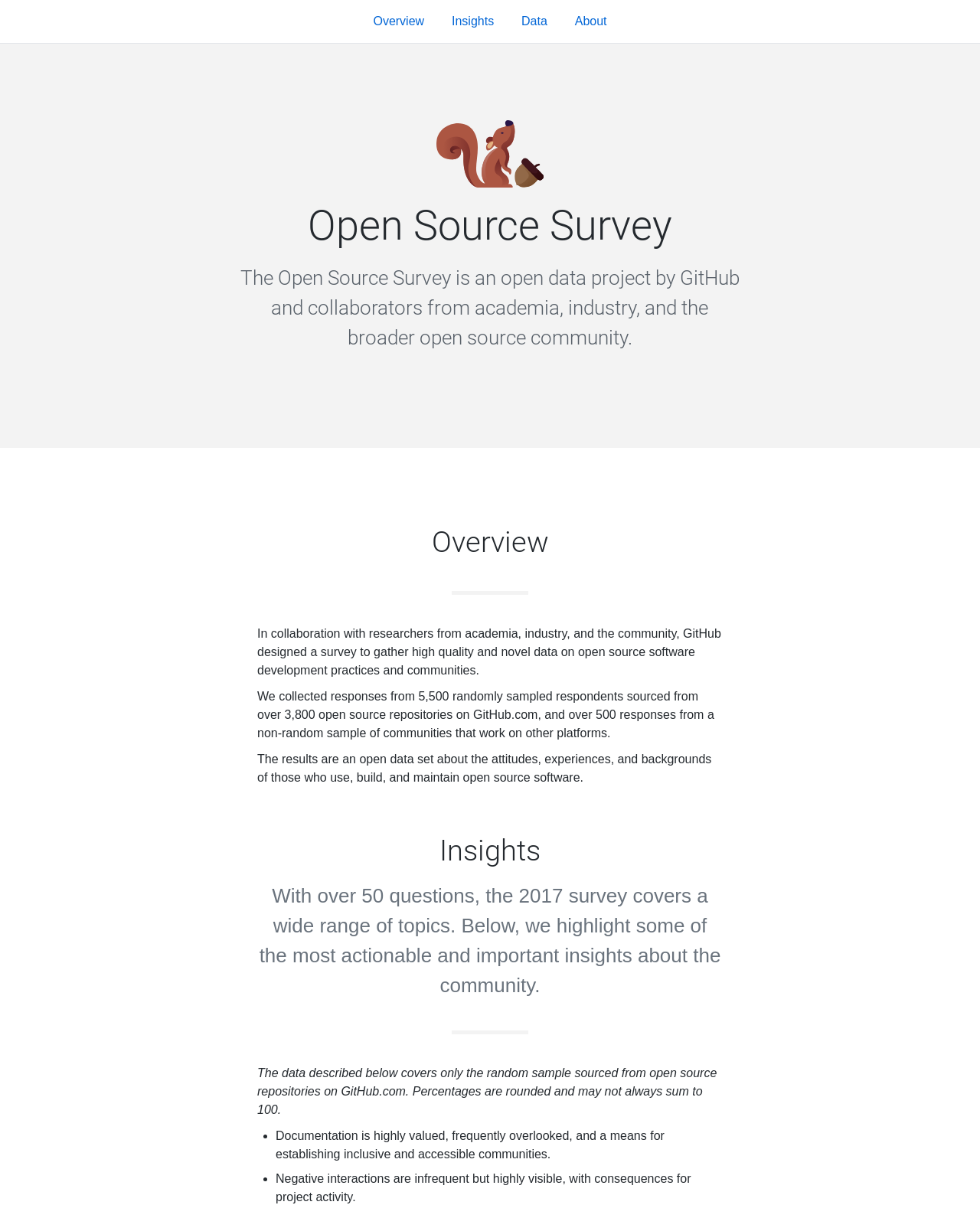Summarize the webpage in an elaborate manner.

The webpage is about the Open Source Survey, an open data project by GitHub and collaborators from academia, industry, and the broader open source community. At the top, there are four links: "Overview", "Insights", "Data", and "About", aligned horizontally. 

Below the links, there is a header section that spans the entire width of the page. Within this section, there is an image of the Open Source Survey logo, positioned to the left of a heading that reads "Open Source Survey". 

Below the logo and heading, there is a paragraph of text that summarizes the project, stating that it is an open data project by GitHub and collaborators from academia, industry, and the broader open source community. 

The page is then divided into two main sections: "Overview" and "Insights". The "Overview" section has three paragraphs of text that describe the survey, including its methodology and goals. 

The "Insights" section has a heading, followed by a paragraph of text that introduces the insights gained from the survey. Below this, there is a list of two bullet points, each highlighting an important insight about the open source community. The first insight is about the importance of documentation, and the second is about the impact of negative interactions on project activity.